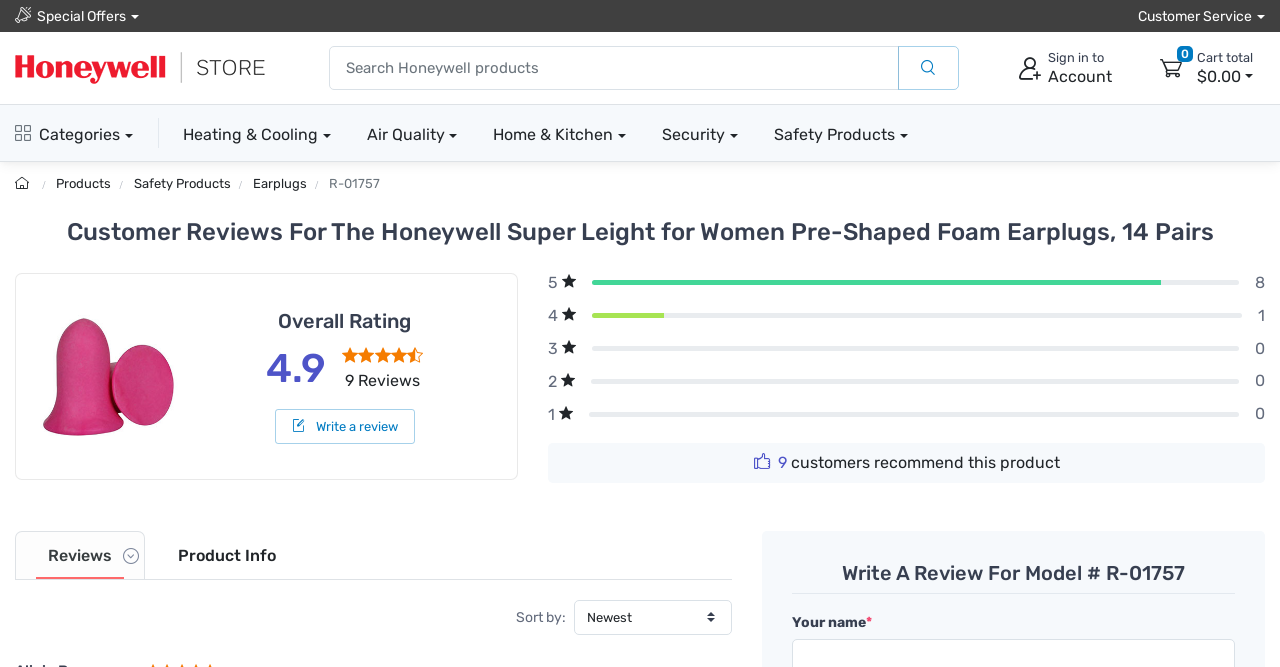Please find the bounding box coordinates of the section that needs to be clicked to achieve this instruction: "View Cart total".

[0.935, 0.071, 0.988, 0.133]